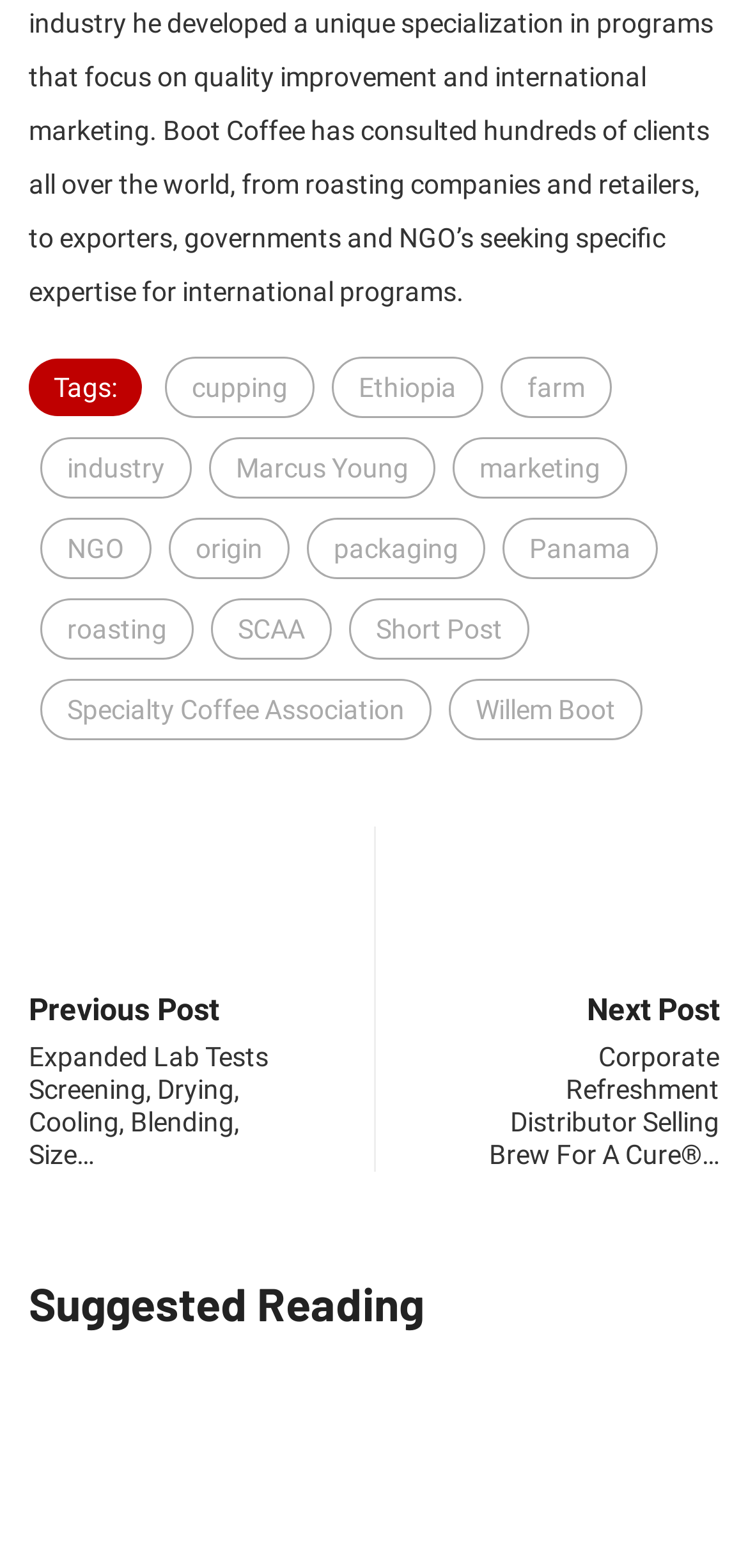Using the webpage screenshot and the element description Specialty Coffee Association, determine the bounding box coordinates. Specify the coordinates in the format (top-left x, top-left y, bottom-right x, bottom-right y) with values ranging from 0 to 1.

[0.054, 0.433, 0.577, 0.473]